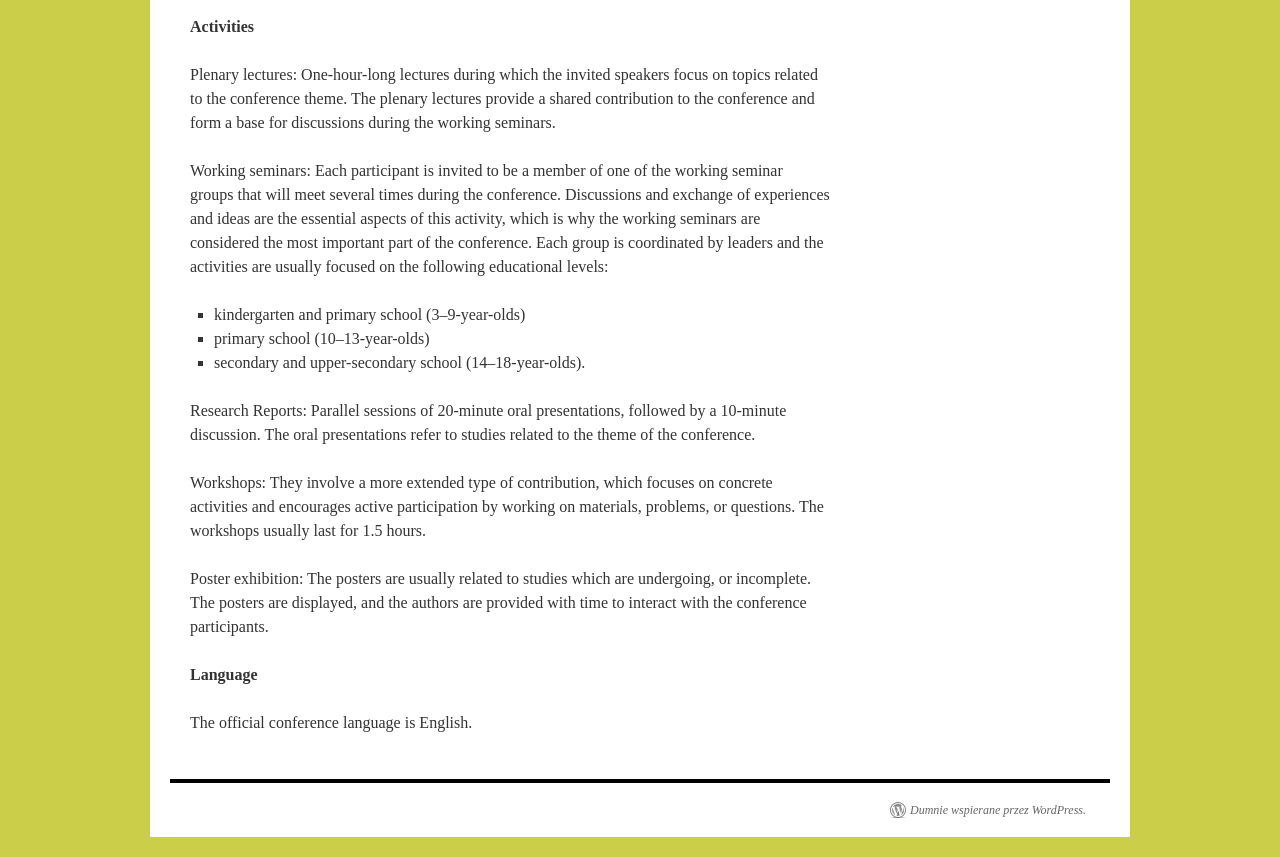What is the official language of the conference?
Please respond to the question with a detailed and well-explained answer.

The webpage explicitly states that 'The official conference language is English.' This information is provided under the 'Language' section.